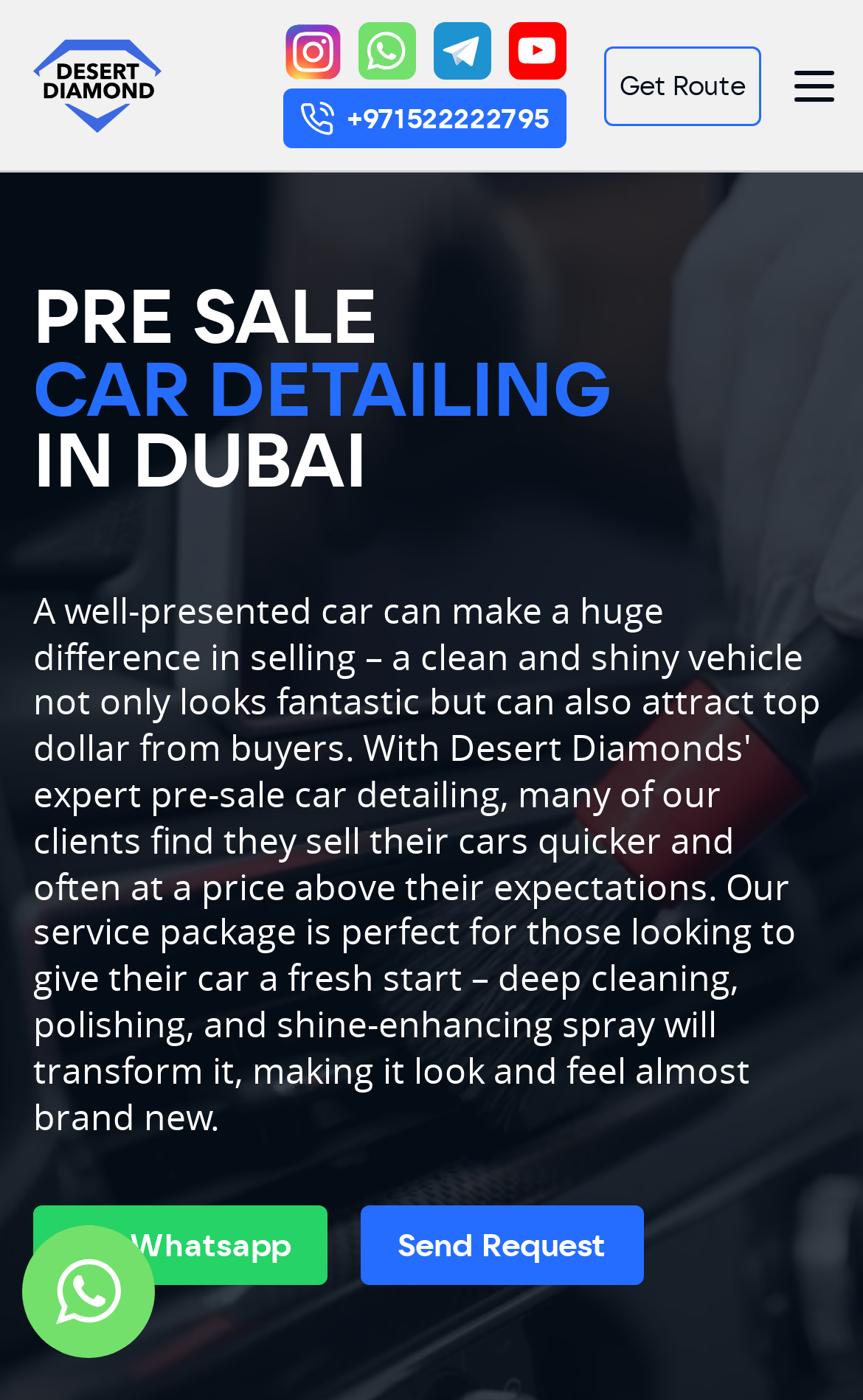Locate the bounding box coordinates of the clickable region necessary to complete the following instruction: "Get Route". Provide the coordinates in the format of four float numbers between 0 and 1, i.e., [left, top, right, bottom].

[0.7, 0.032, 0.882, 0.089]